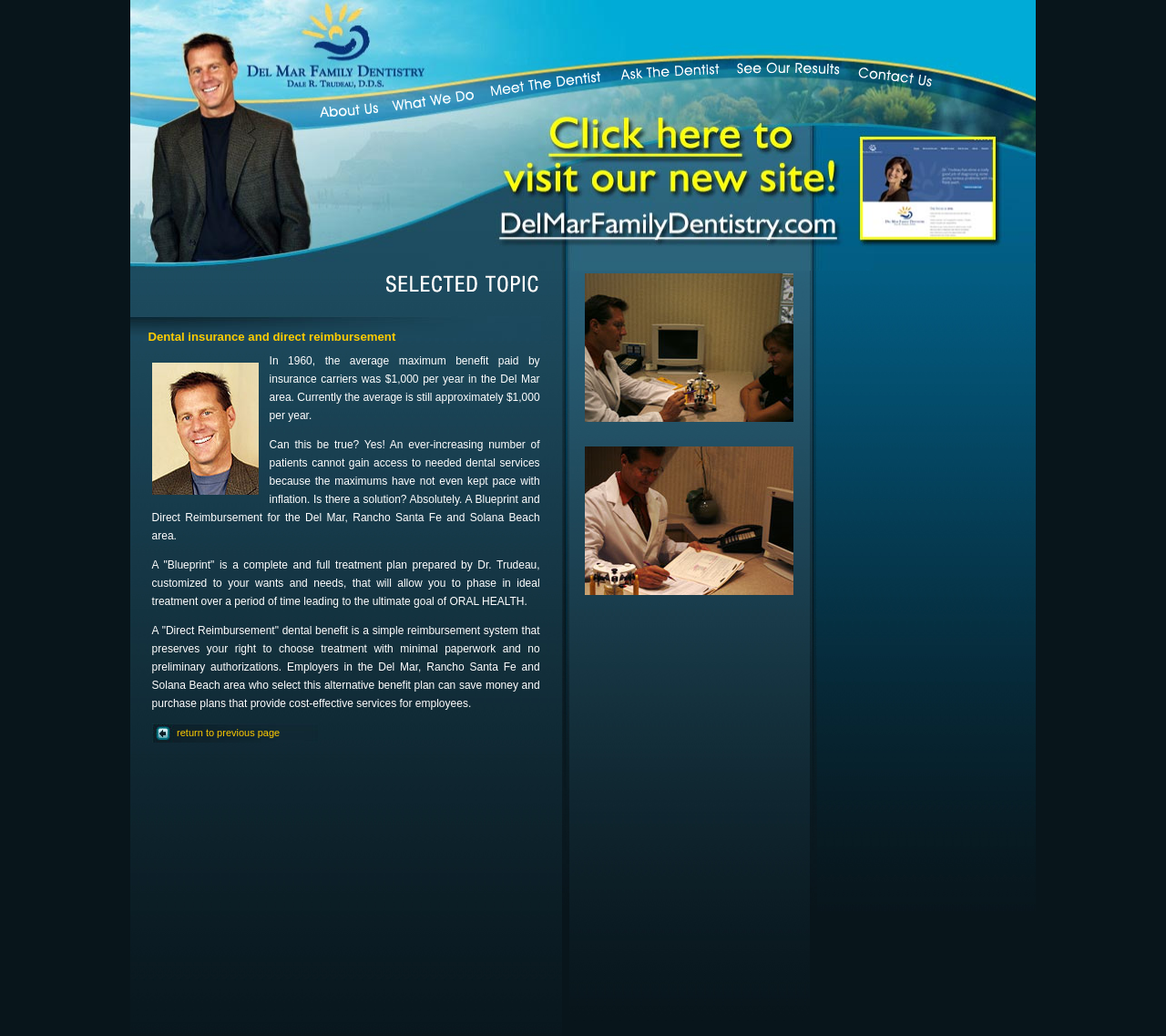What is the purpose of a 'Blueprint'?
Please utilize the information in the image to give a detailed response to the question.

I found the answer by reading the static text element that describes a 'Blueprint' as a 'complete and full treatment plan prepared by Dr. Trudeau, customized to your wants and needs'.